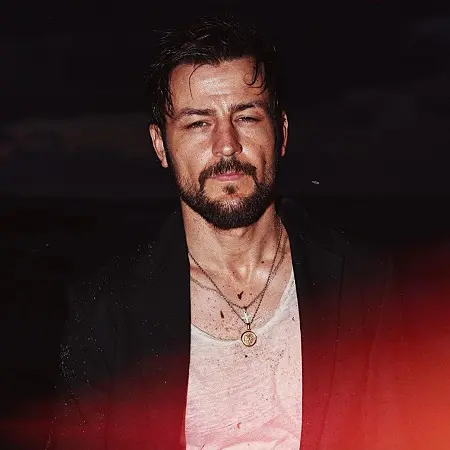Describe all the elements visible in the image meticulously.

The image features Tyler Hynes, a well-known Canadian actor recognized for his work in the Hallmark film industry, specifically for the series "It Was Always You." In this striking portrayal, Hynes exudes a rugged charm, standing confidently in a slightly disheveled outfit that hints at a creative character or a transformative role. His expression, a combination of intensity and intrigue, captures the essence of his ability to convey deep emotions on screen. The background suggests an atmospheric setting, possibly hinting at a scene from one of his performances. Overall, this image not only highlights Hynes' physical presence but also invites viewers to ponder the depth of his characters and the stories he brings to life.